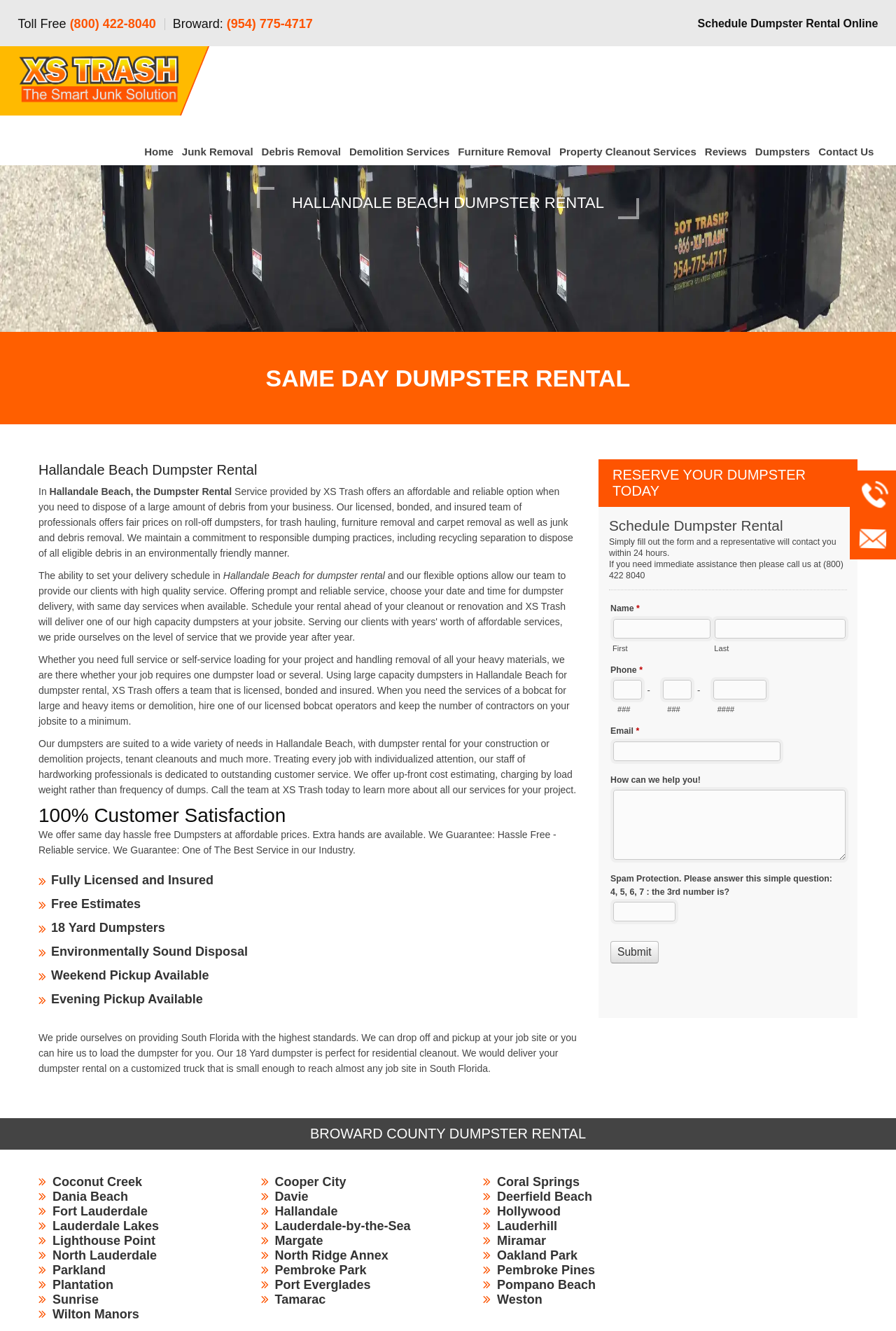What is the name of the company providing dumpster rental services?
Look at the image and answer with only one word or phrase.

XS Trash